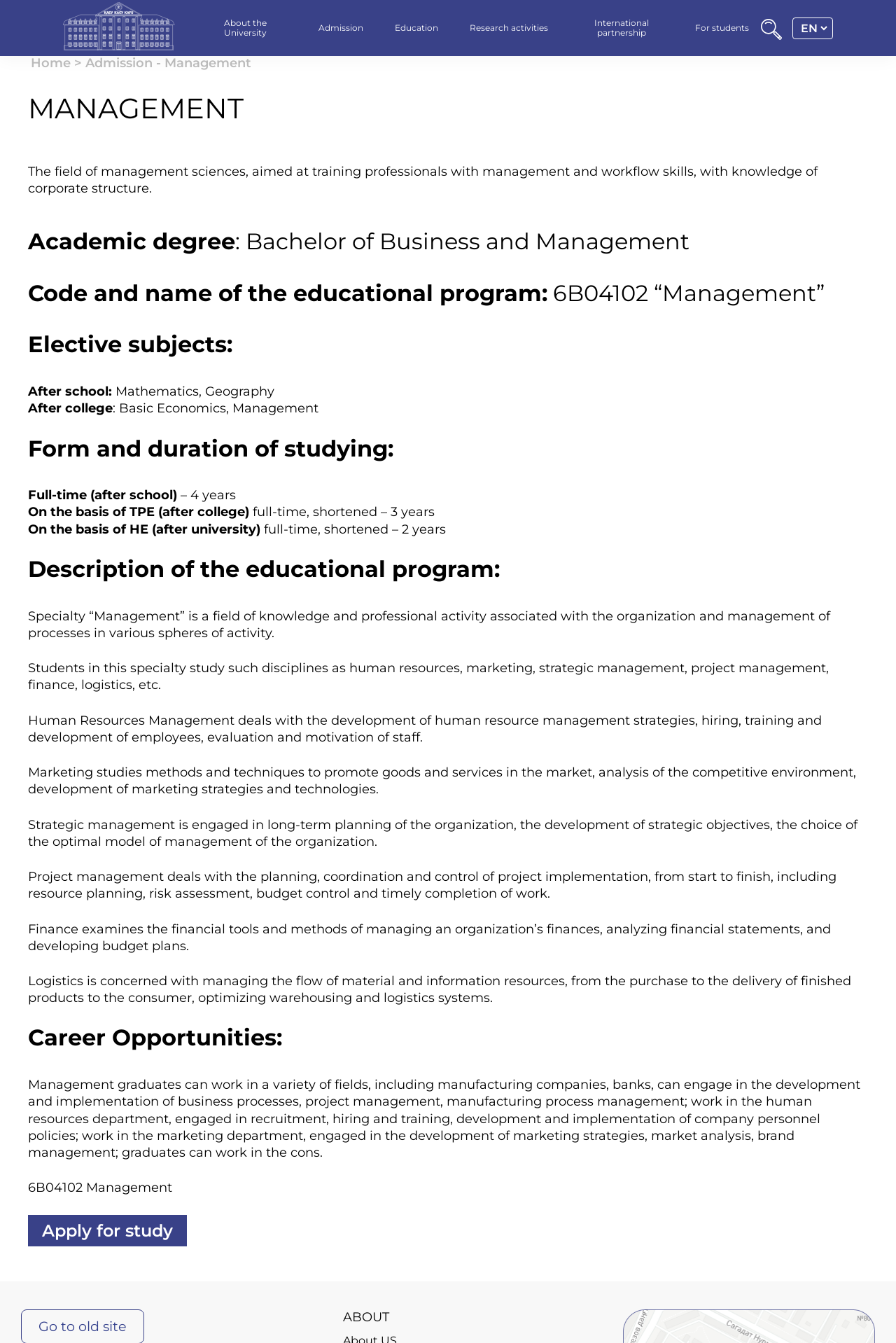Find the bounding box coordinates of the element I should click to carry out the following instruction: "View Undergraduate programs".

[0.344, 0.065, 0.609, 0.088]